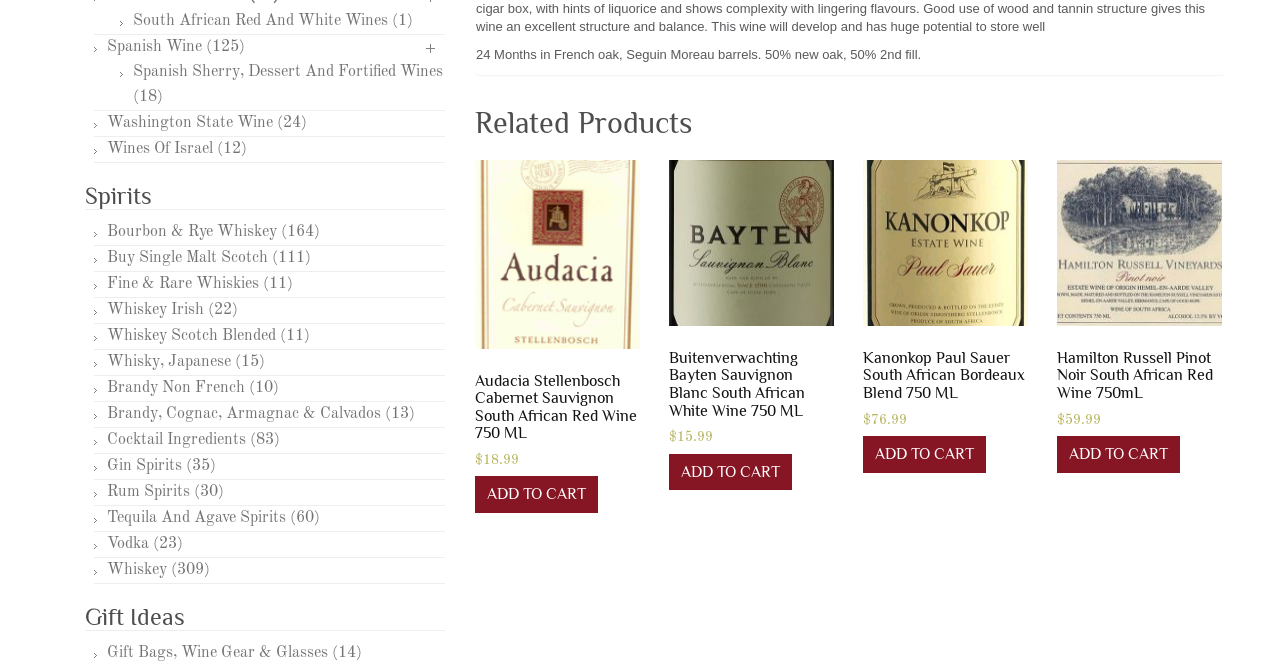How many products are listed under 'Related Products'?
Refer to the image and answer the question using a single word or phrase.

4